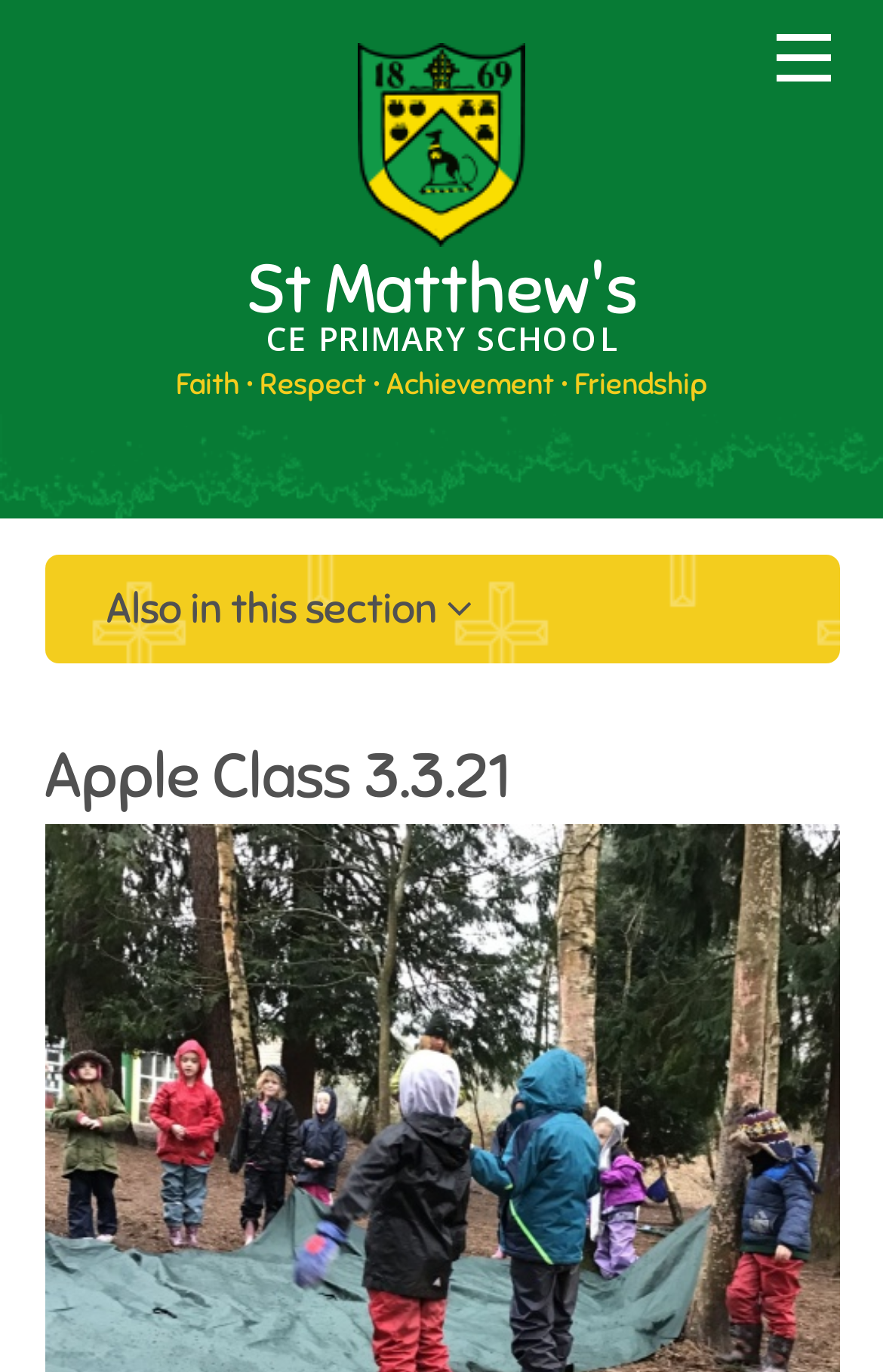From the given element description: "Also in this section", find the bounding box for the UI element. Provide the coordinates as four float numbers between 0 and 1, in the order [left, top, right, bottom].

[0.05, 0.404, 0.95, 0.484]